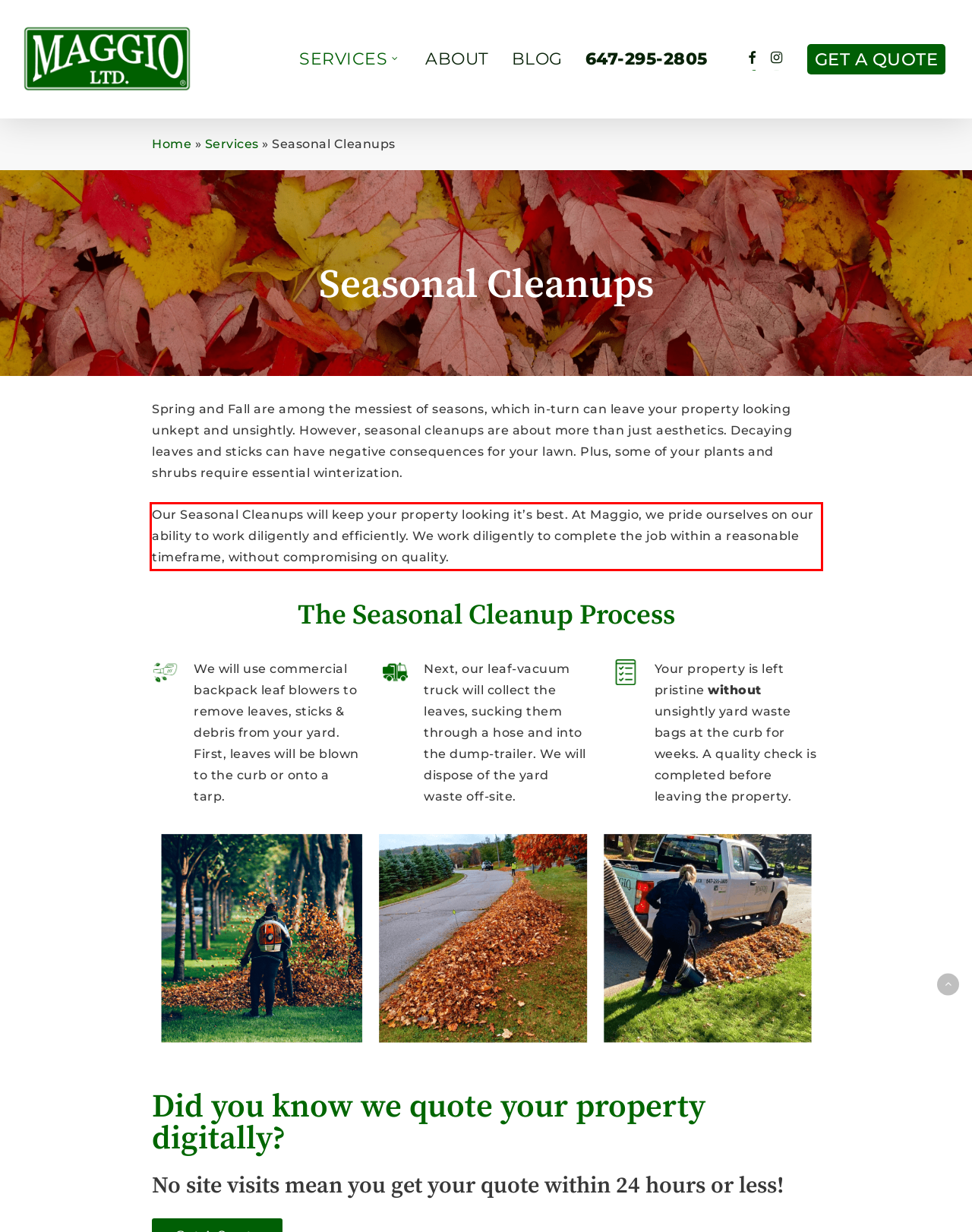From the screenshot of the webpage, locate the red bounding box and extract the text contained within that area.

Our Seasonal Cleanups will keep your property looking it’s best. At Maggio, we pride ourselves on our ability to work diligently and efficiently. We work diligently to complete the job within a reasonable timeframe, without compromising on quality.